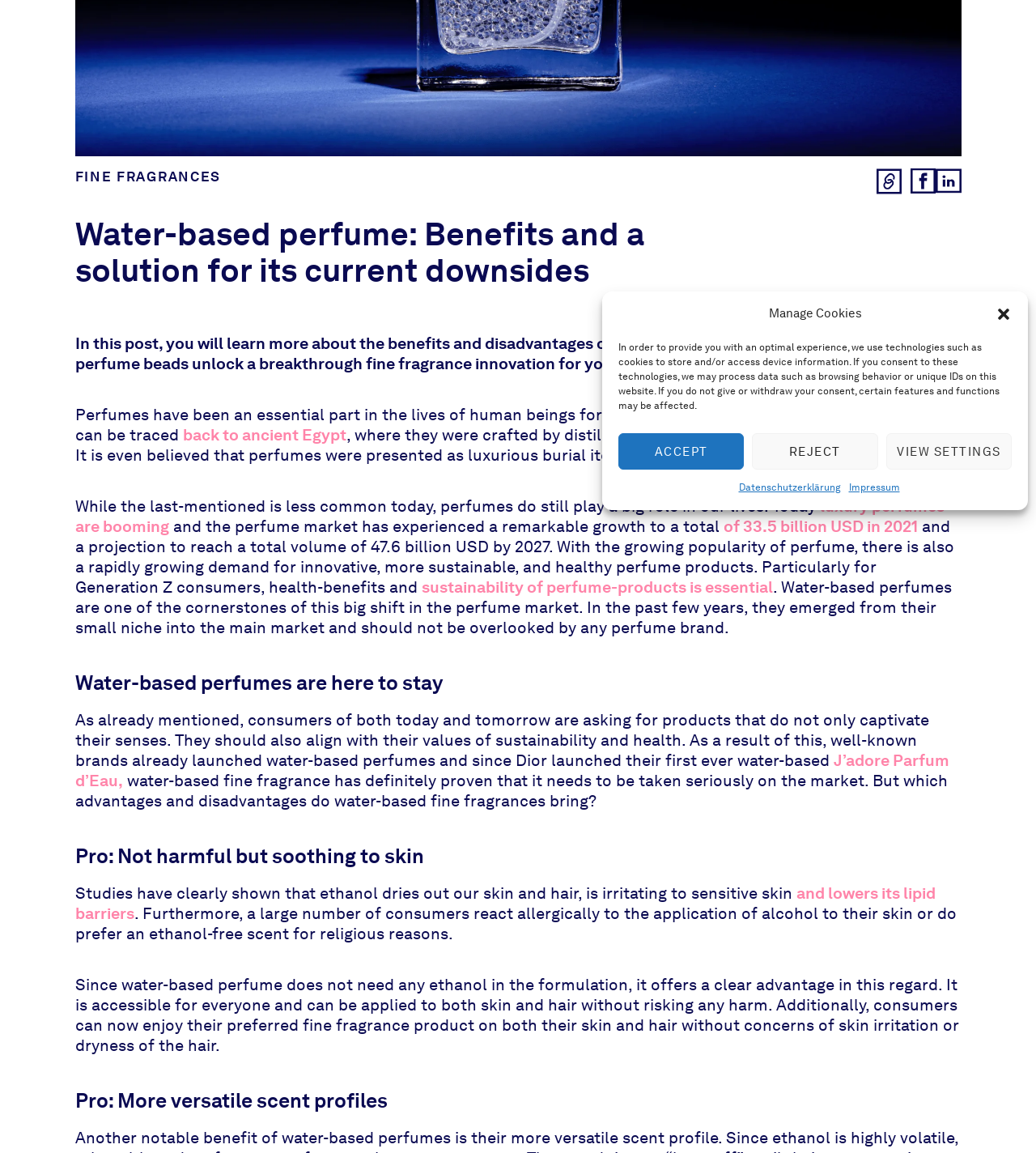Predict the bounding box coordinates for the UI element described as: "Product Warranty.". The coordinates should be four float numbers between 0 and 1, presented as [left, top, right, bottom].

None